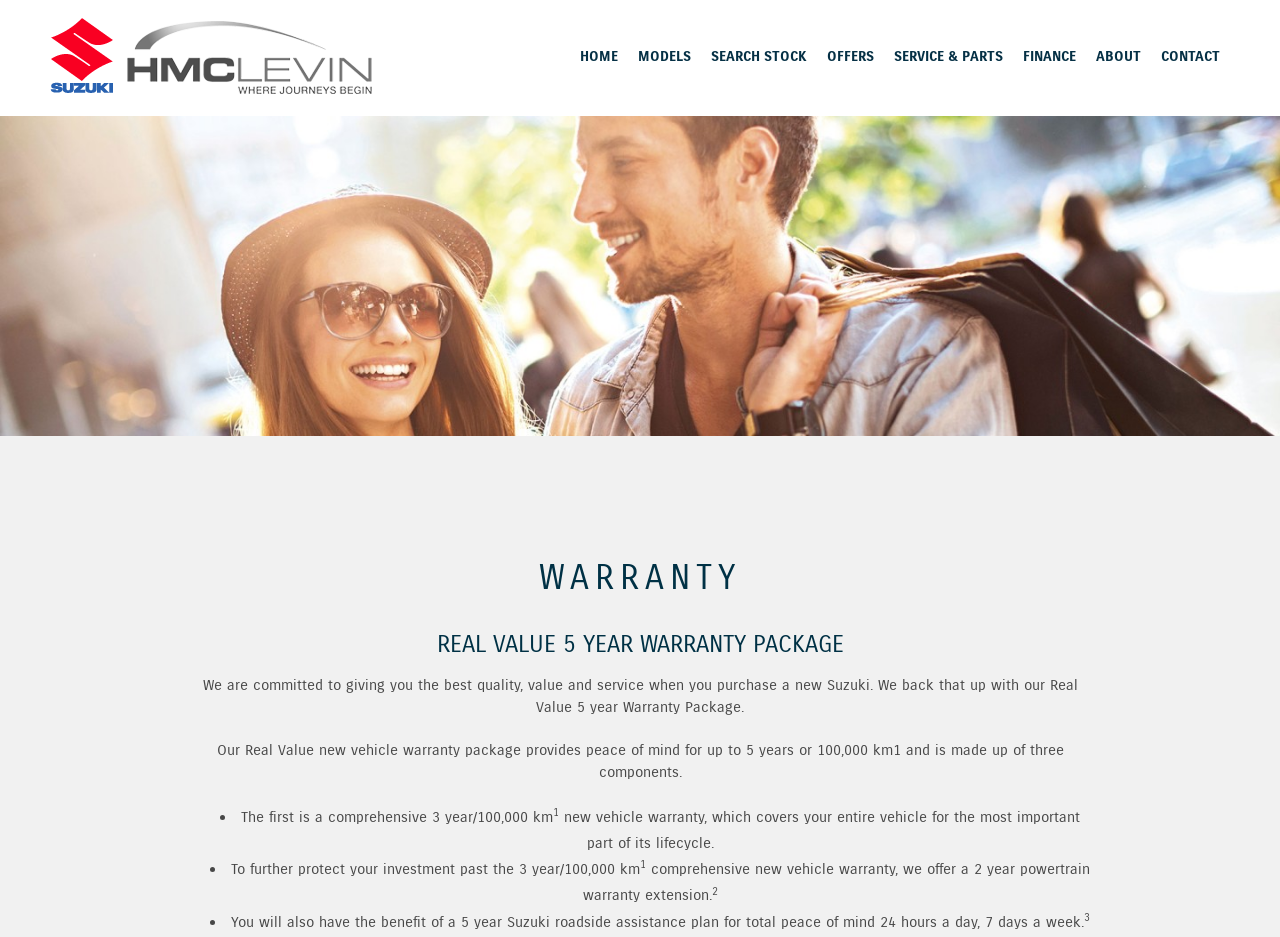What is the warranty package offered by Suzuki?
We need a detailed and meticulous answer to the question.

Based on the webpage, Suzuki offers a warranty package called 'Real Value 5 year Warranty Package' which provides peace of mind for up to 5 years or 100,000 km and is made up of three components.